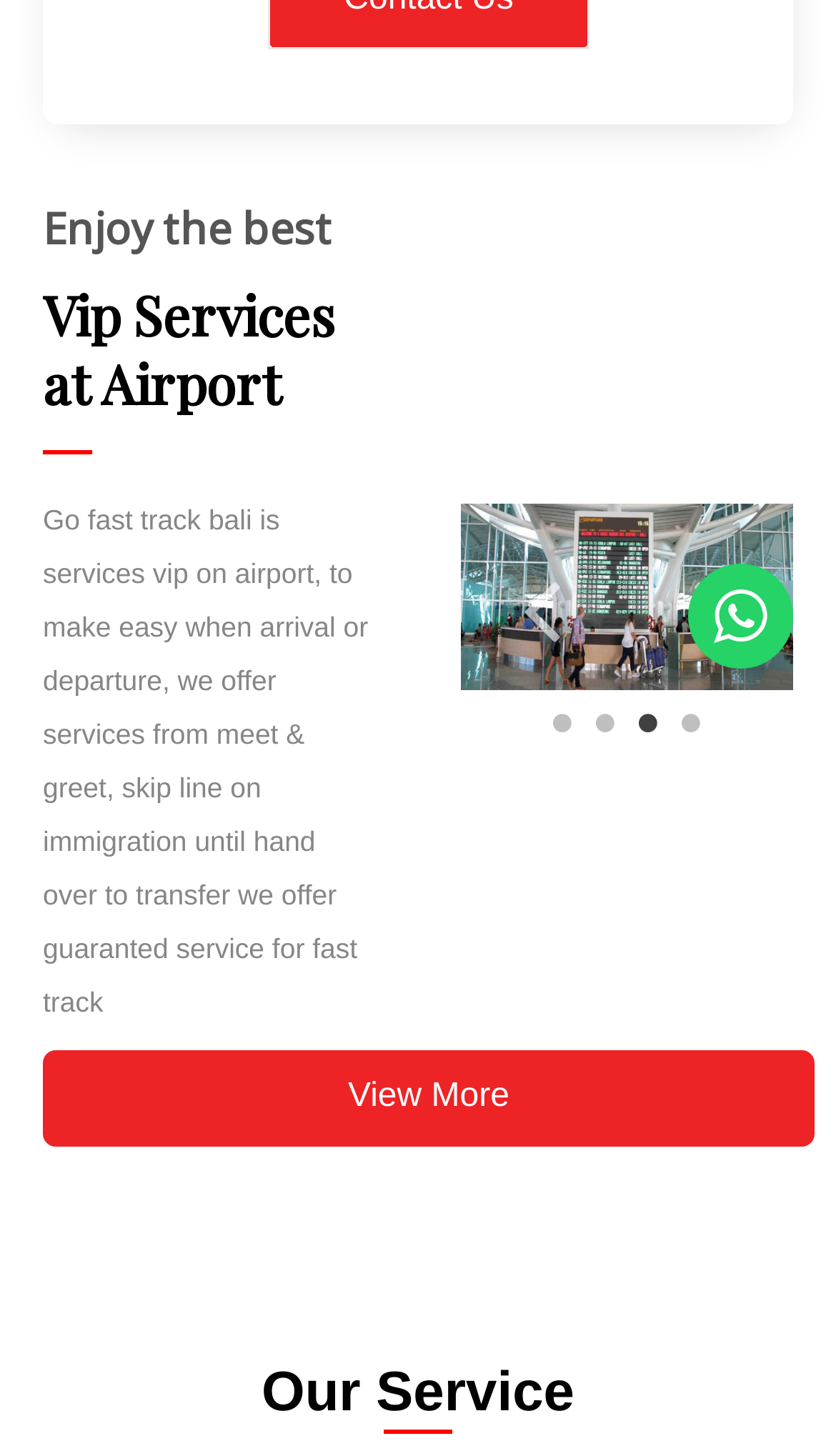Using the given description, provide the bounding box coordinates formatted as (top-left x, top-left y, bottom-right x, bottom-right y), with all values being floating point numbers between 0 and 1. Description: View More

[0.051, 0.721, 0.974, 0.787]